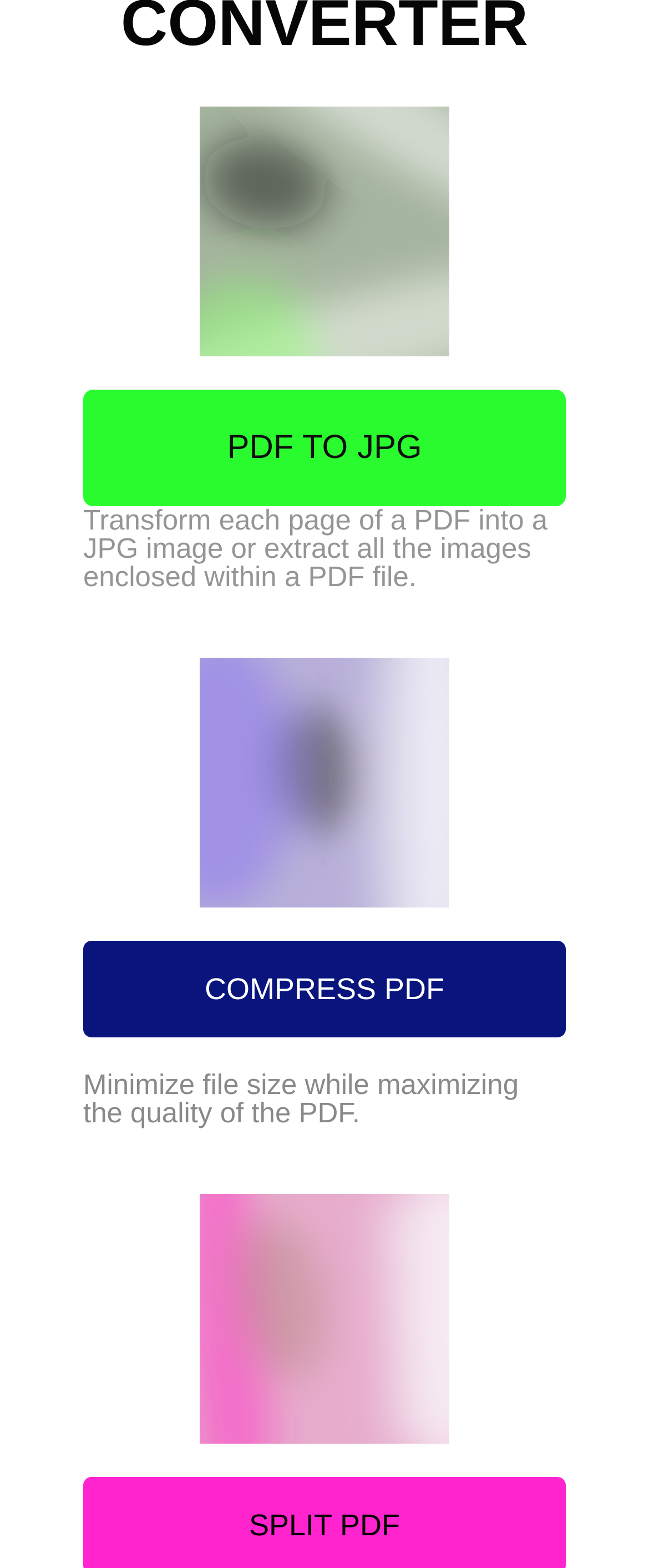Given the element description COMPRESS PDF, predict the bounding box coordinates for the UI element in the webpage screenshot. The format should be (top-left x, top-left y, bottom-right x, bottom-right y), and the values should be between 0 and 1.

[0.128, 0.6, 0.872, 0.661]